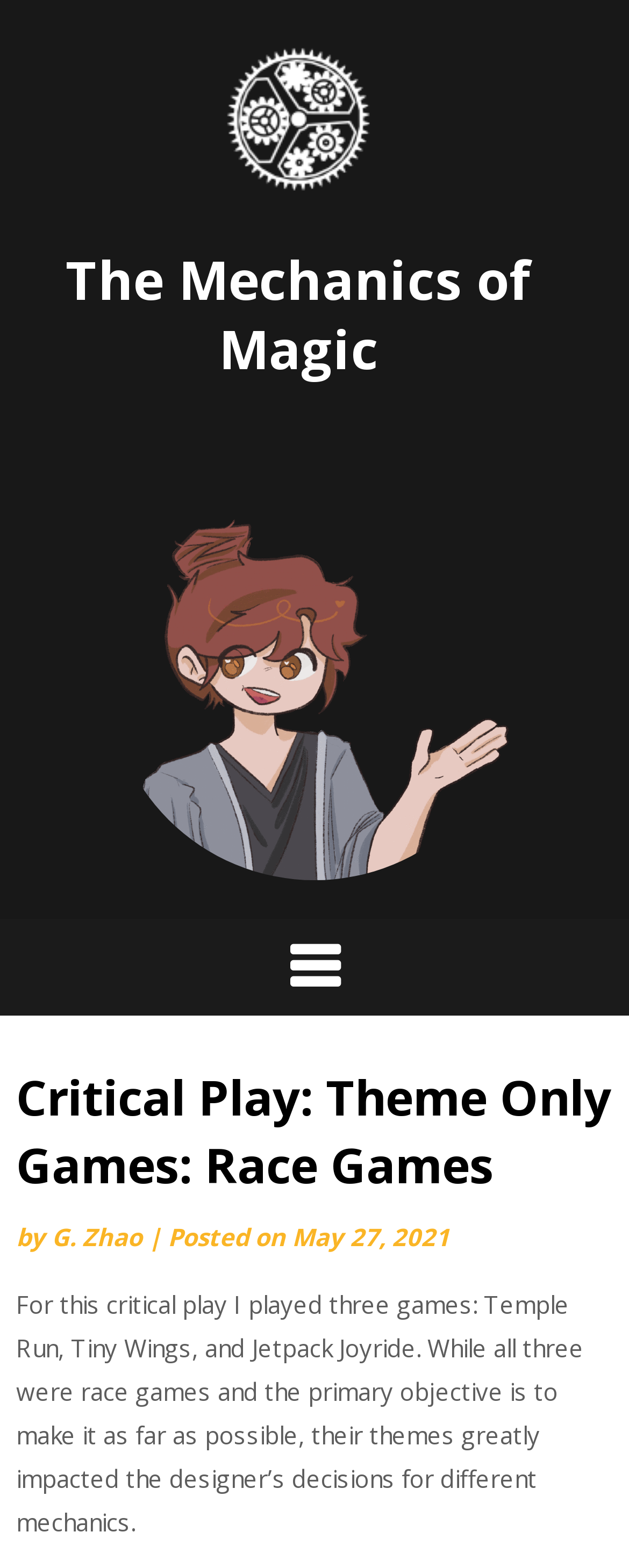Use a single word or phrase to answer the question: What is the icon on the button?

